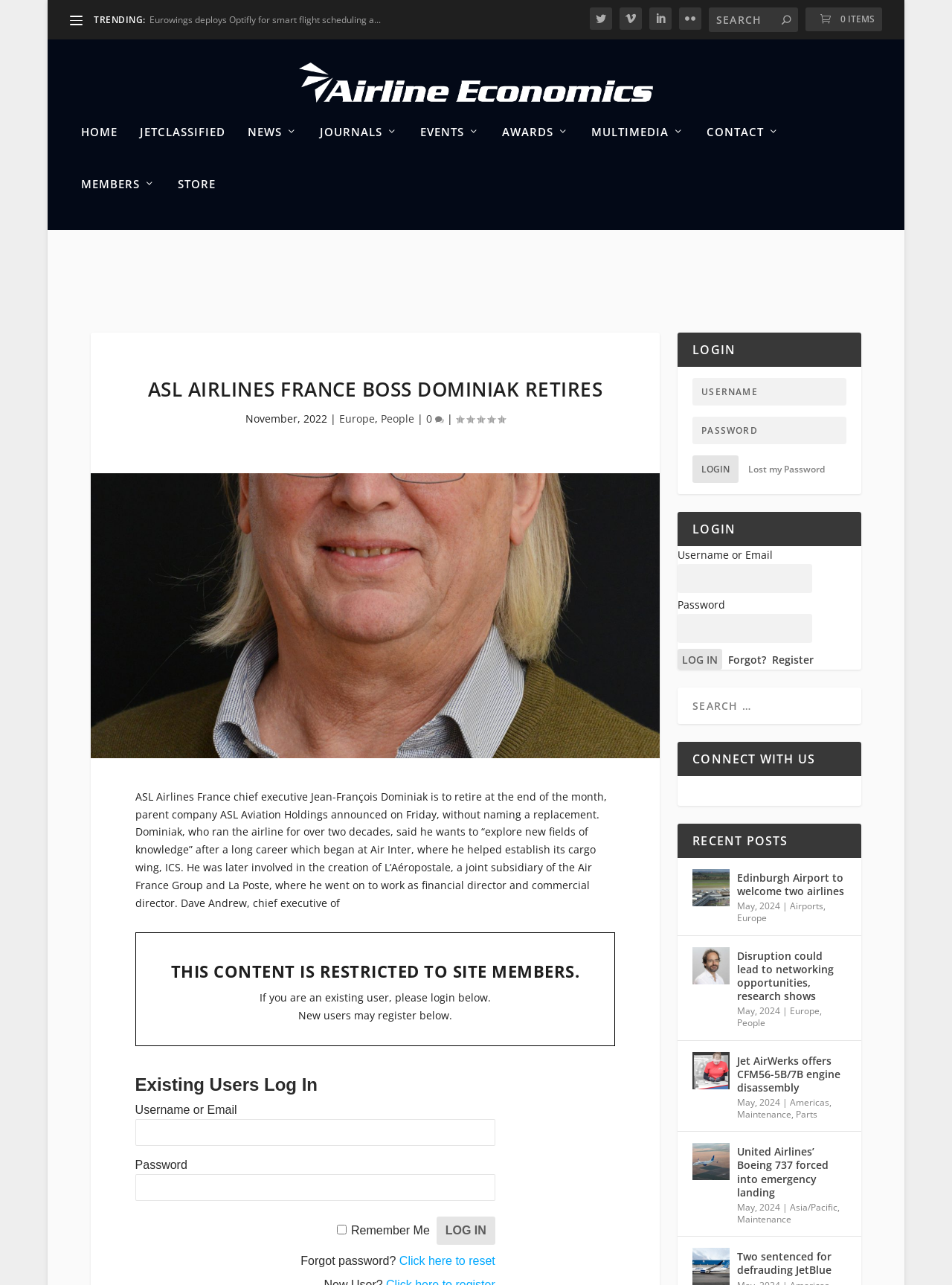Provide the bounding box coordinates of the HTML element this sentence describes: "Two sentenced for defrauding JetBlue". The bounding box coordinates consist of four float numbers between 0 and 1, i.e., [left, top, right, bottom].

[0.774, 0.974, 0.889, 0.999]